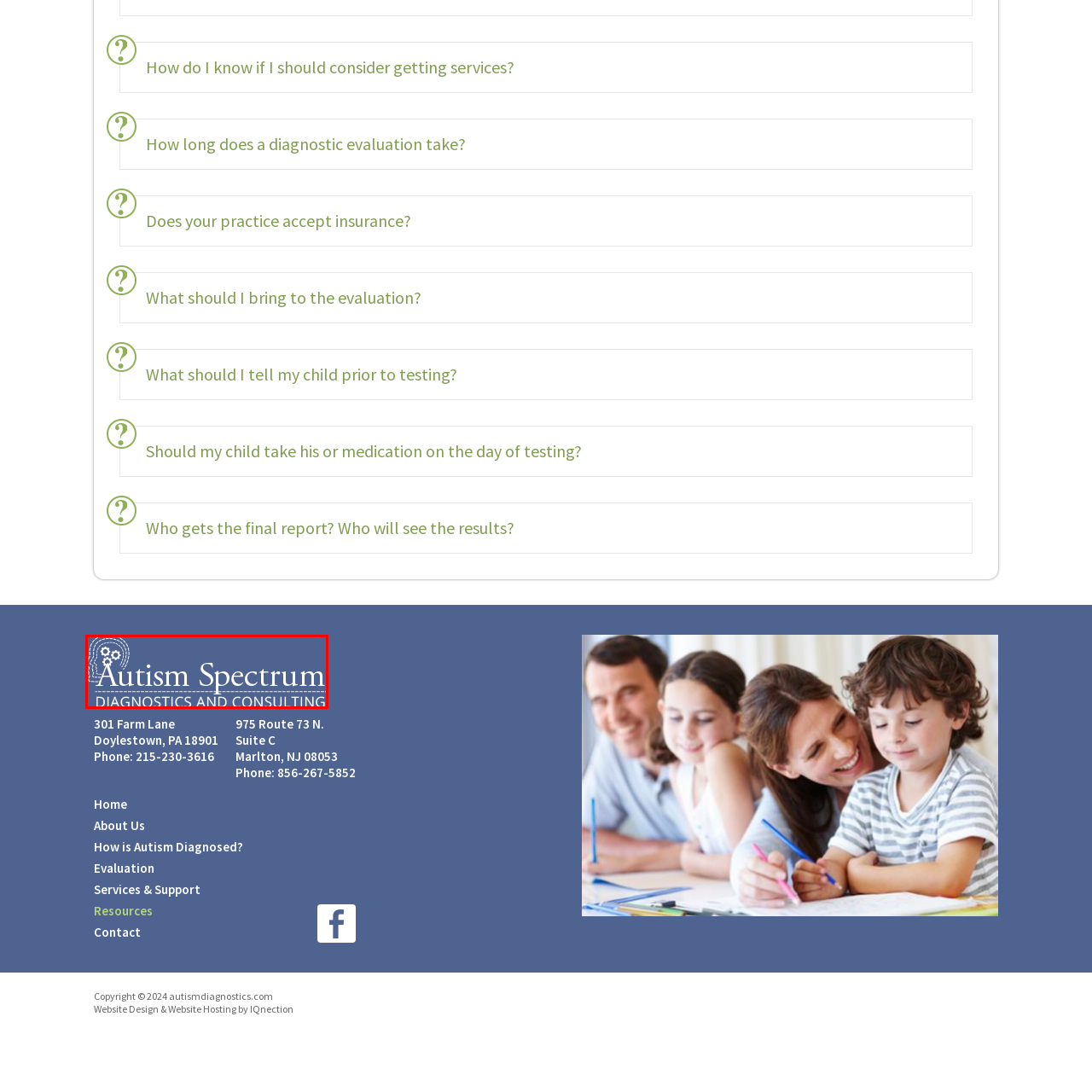Please look at the image highlighted by the red box, What is the shape of the profile outlined in white?
 Provide your answer using a single word or phrase.

Head